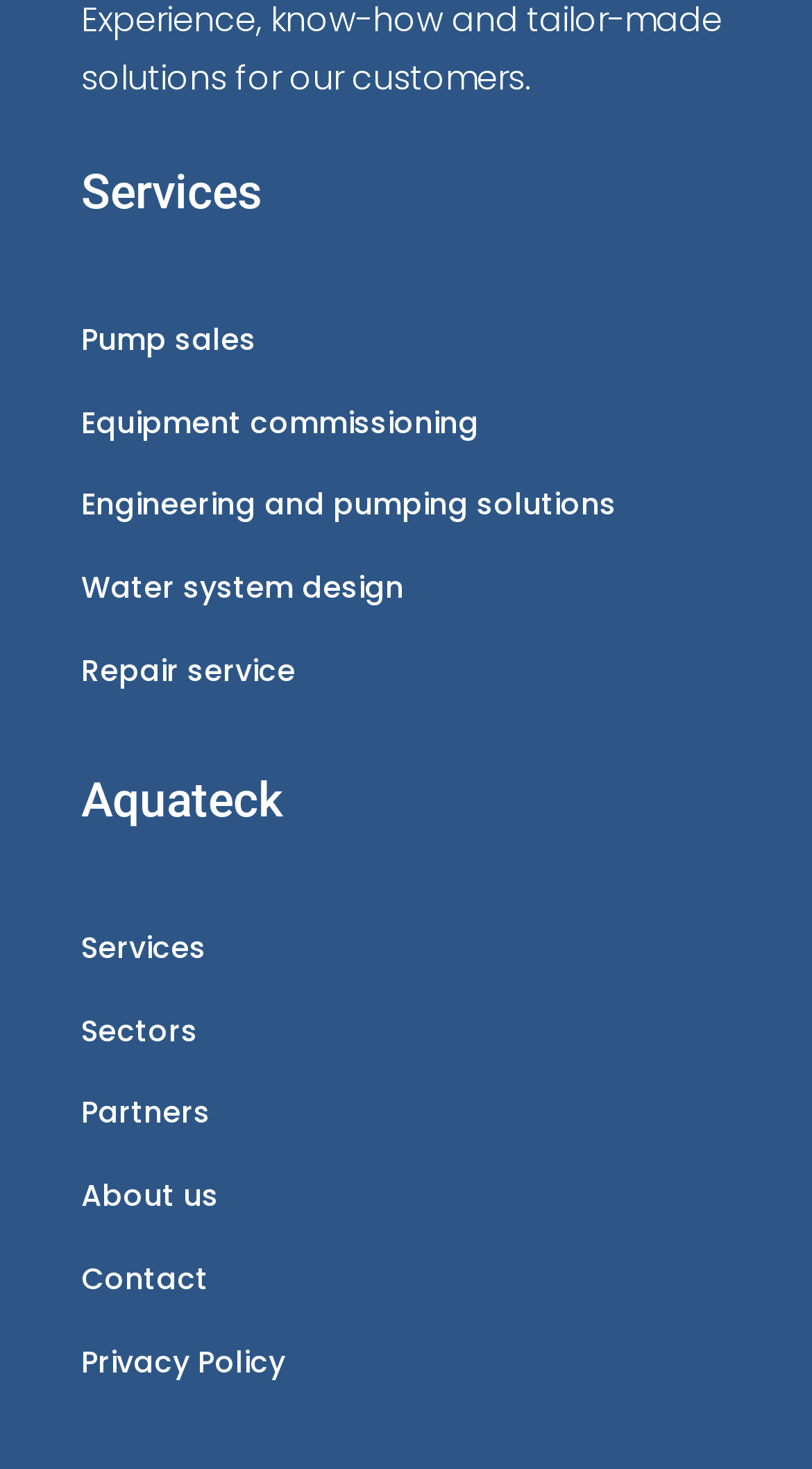Determine the bounding box coordinates of the clickable area required to perform the following instruction: "Share on Facebook". The coordinates should be represented as four float numbers between 0 and 1: [left, top, right, bottom].

None